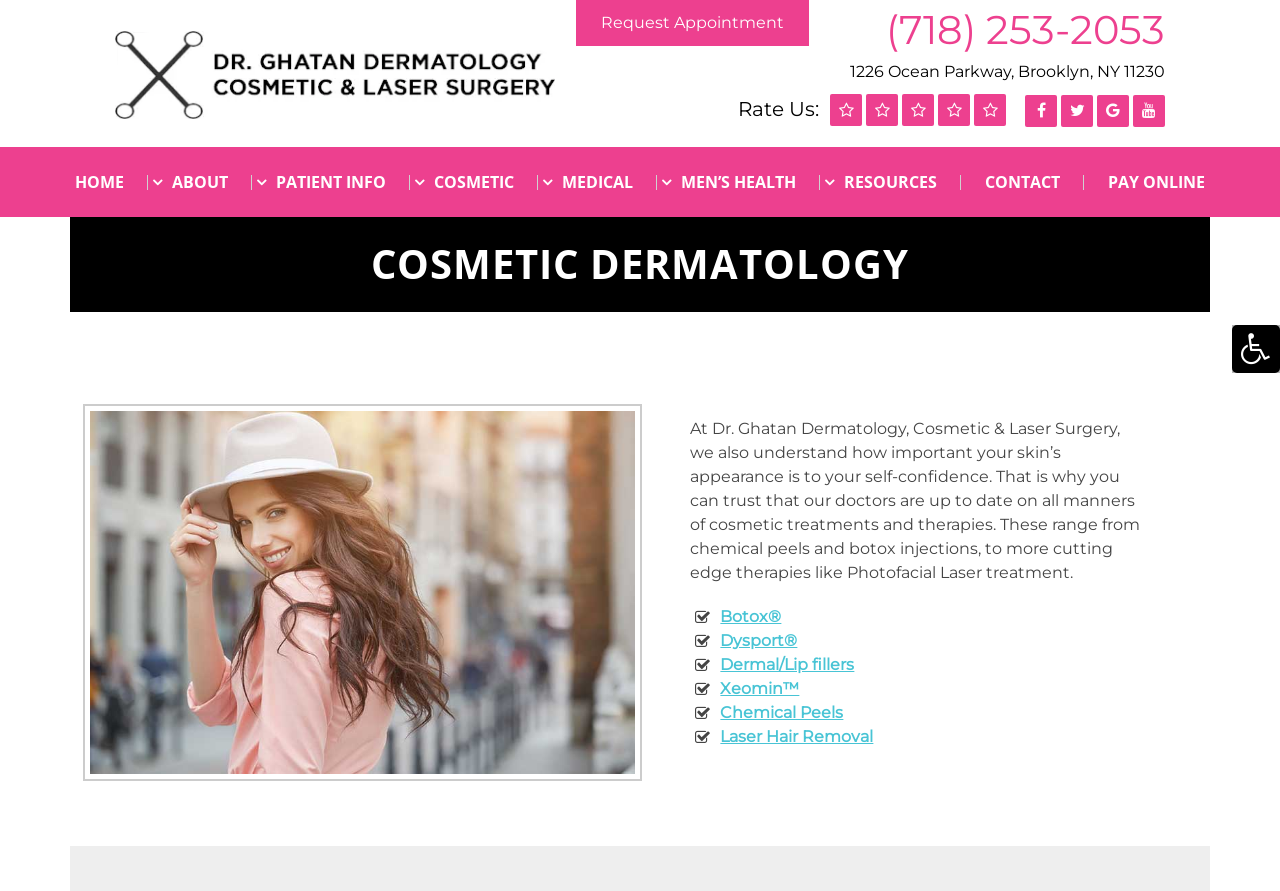What is the address of the doctor's office?
Answer the question in a detailed and comprehensive manner.

I found the answer by looking at the top-right section of the webpage, where it displays the address '1226 Ocean Parkway, Brooklyn, NY 11230'.